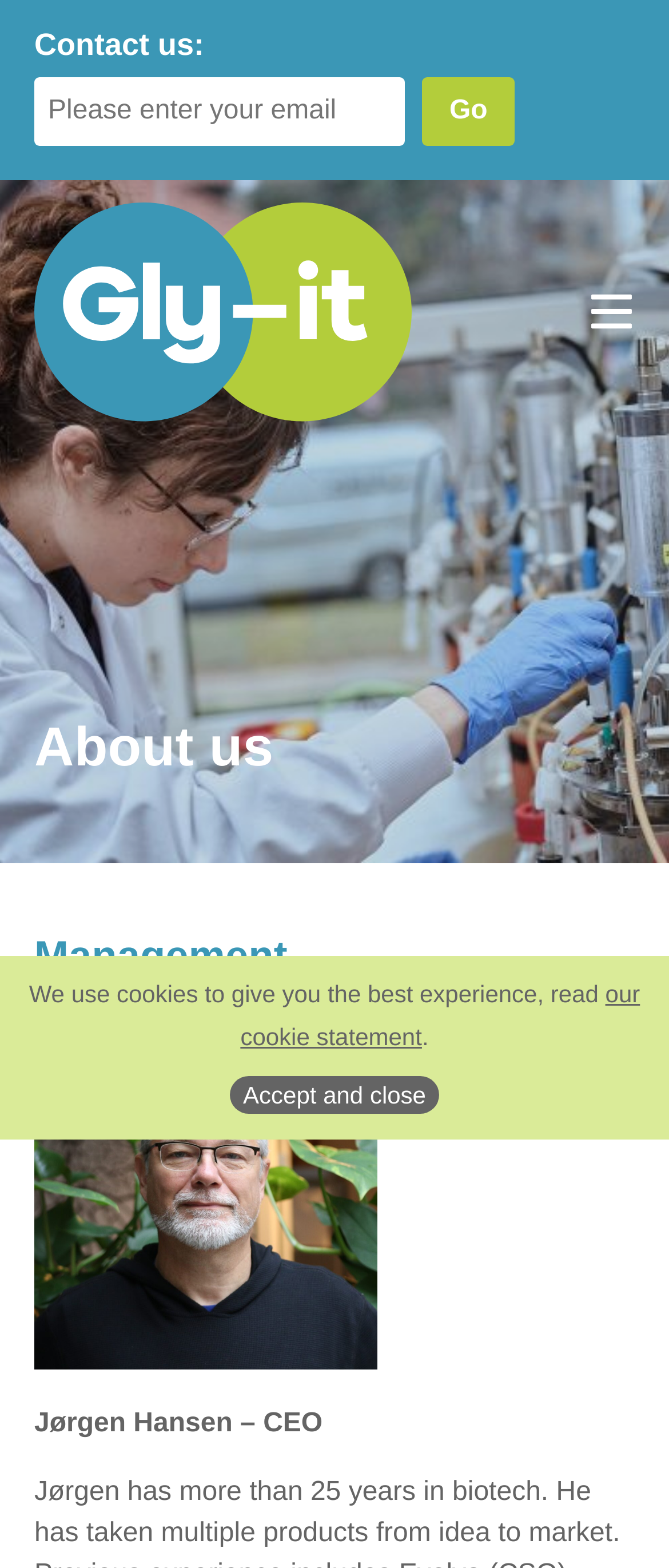What is the company name?
Give a comprehensive and detailed explanation for the question.

I found the company name by looking at the link element with the content 'Gly-it' which is located at the top of the page, and also has an associated image.